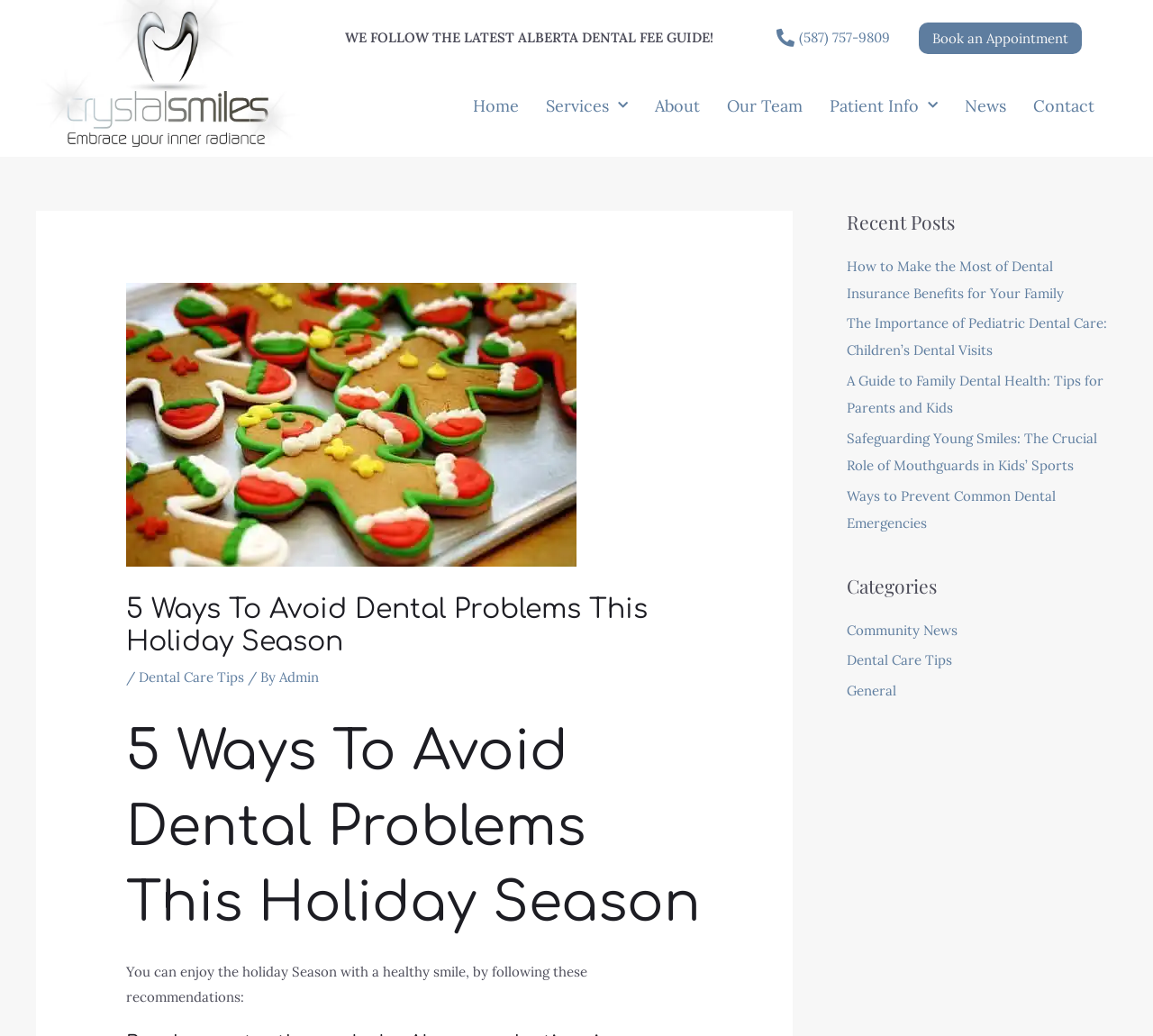Find the bounding box coordinates of the element I should click to carry out the following instruction: "Call the dental clinic at (587) 757-9809".

[0.659, 0.025, 0.772, 0.049]